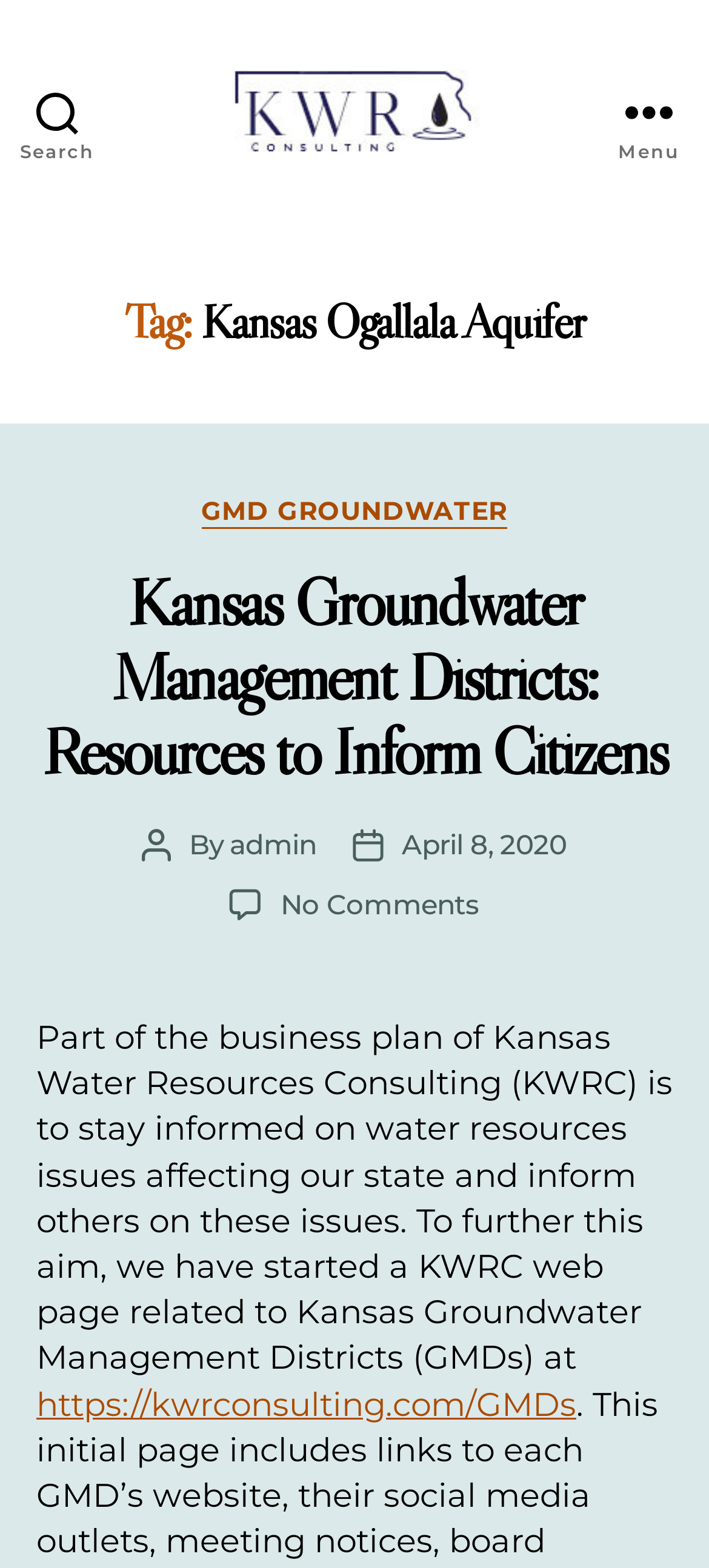Locate the bounding box coordinates of the clickable area to execute the instruction: "View the KWRC web page related to Kansas Groundwater Management Districts". Provide the coordinates as four float numbers between 0 and 1, represented as [left, top, right, bottom].

[0.051, 0.883, 0.813, 0.908]